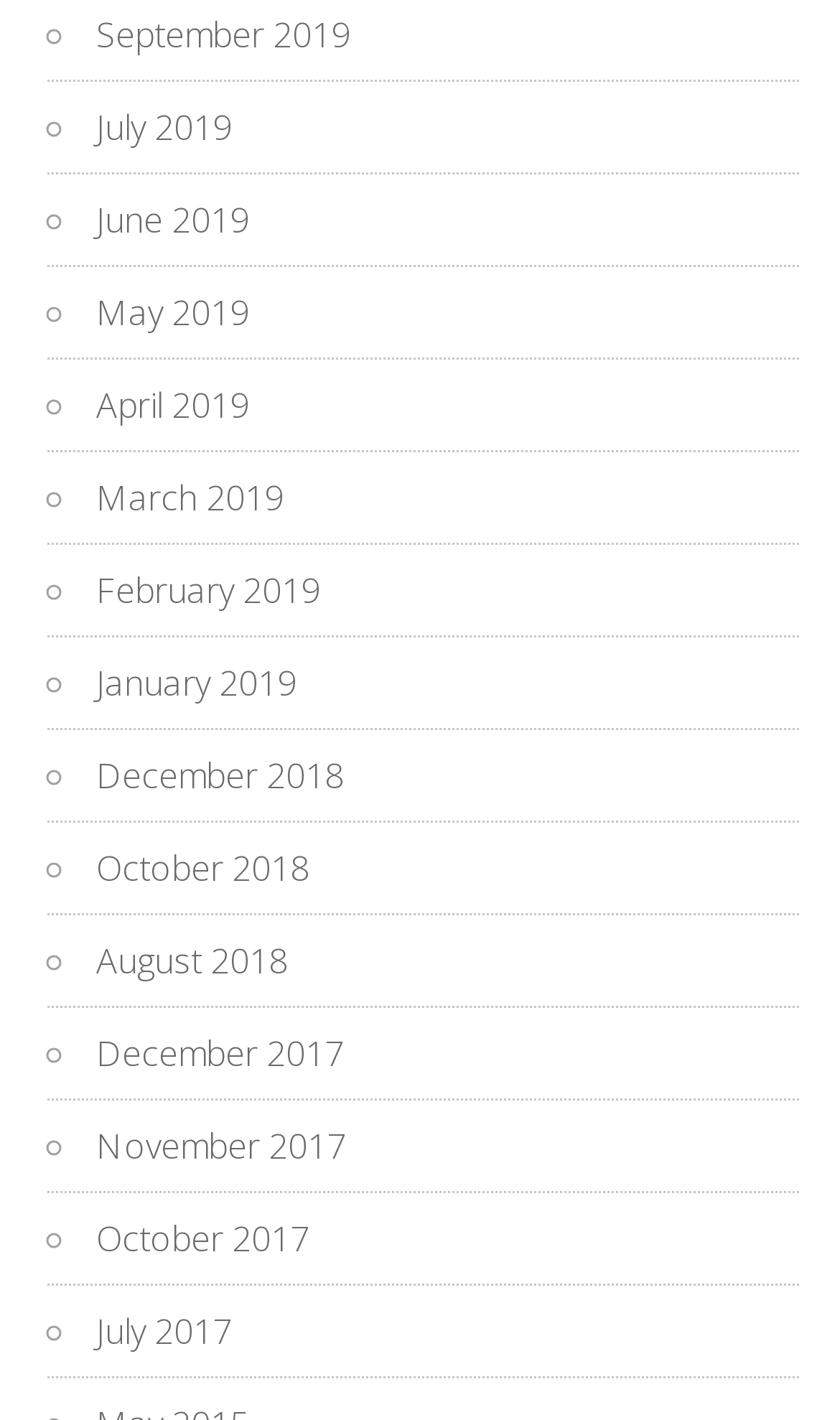Please locate the bounding box coordinates of the element that should be clicked to complete the given instruction: "View July 2019".

[0.114, 0.073, 0.276, 0.106]